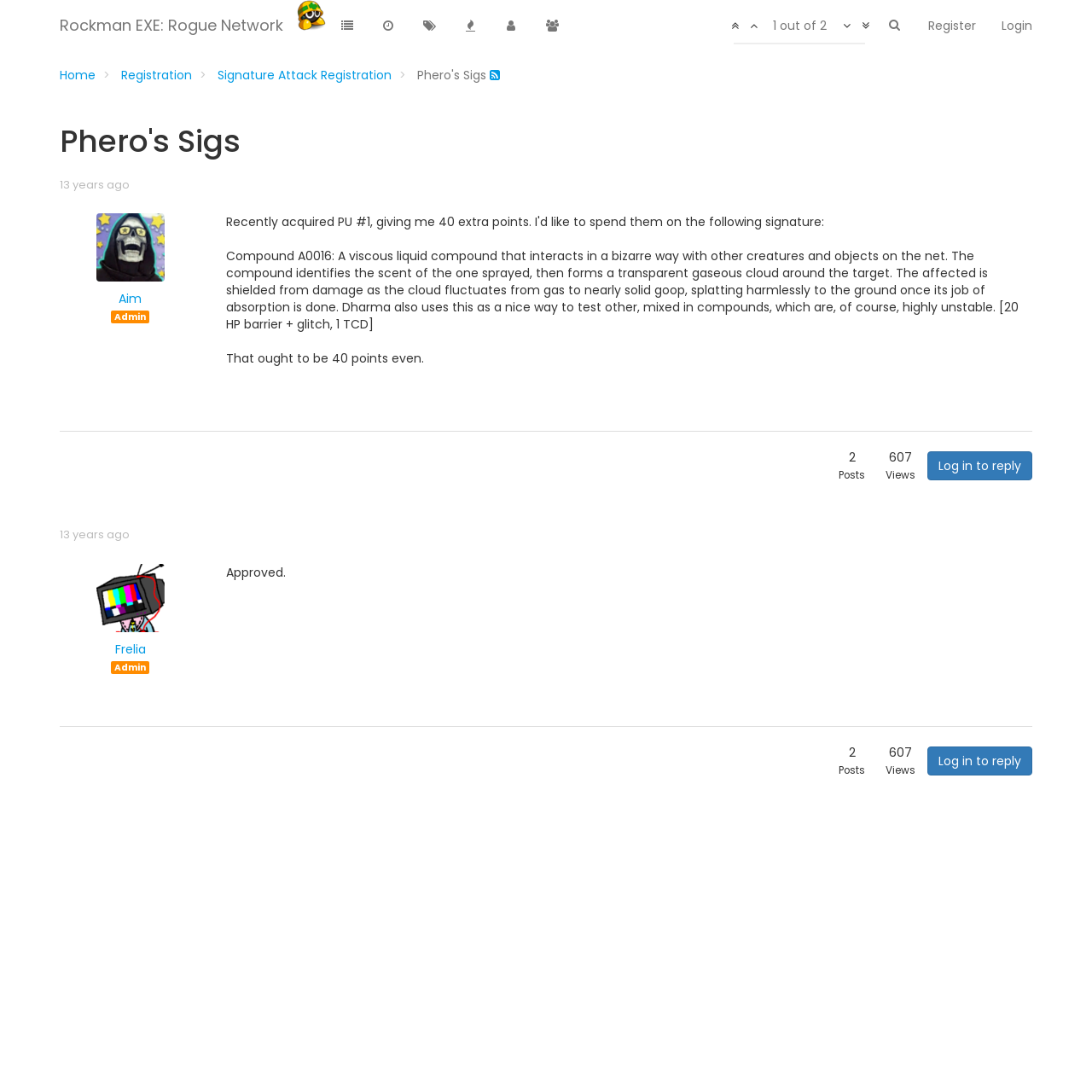Using the information from the screenshot, answer the following question thoroughly:
What is the username of the user who approved the post?

I found the information about the username by looking at the link element with the text 'Frelia' which is located near the 'Approved' label.